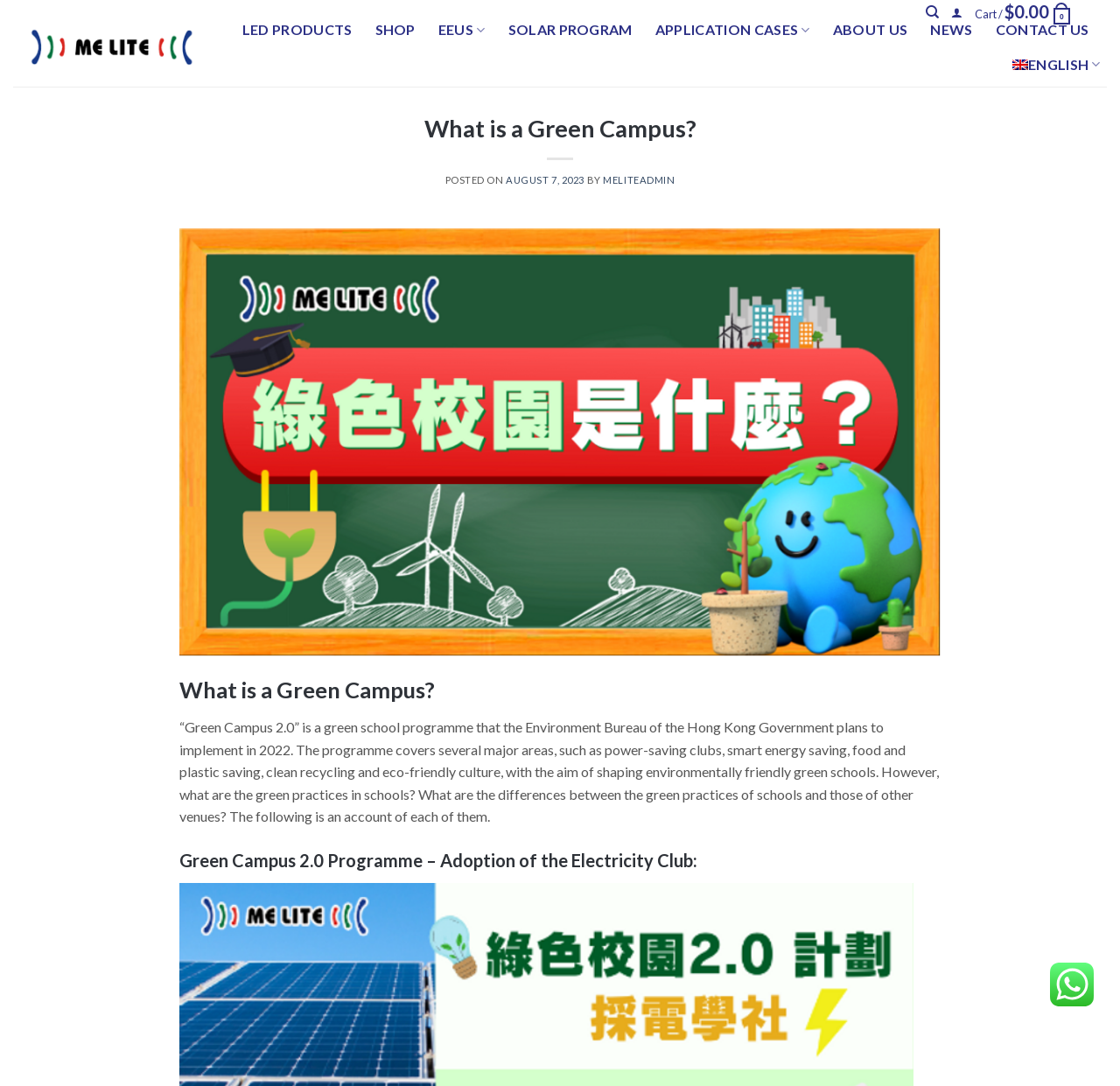Please determine the bounding box coordinates of the area that needs to be clicked to complete this task: 'Go to MeLite homepage'. The coordinates must be four float numbers between 0 and 1, formatted as [left, top, right, bottom].

[0.022, 0.025, 0.178, 0.062]